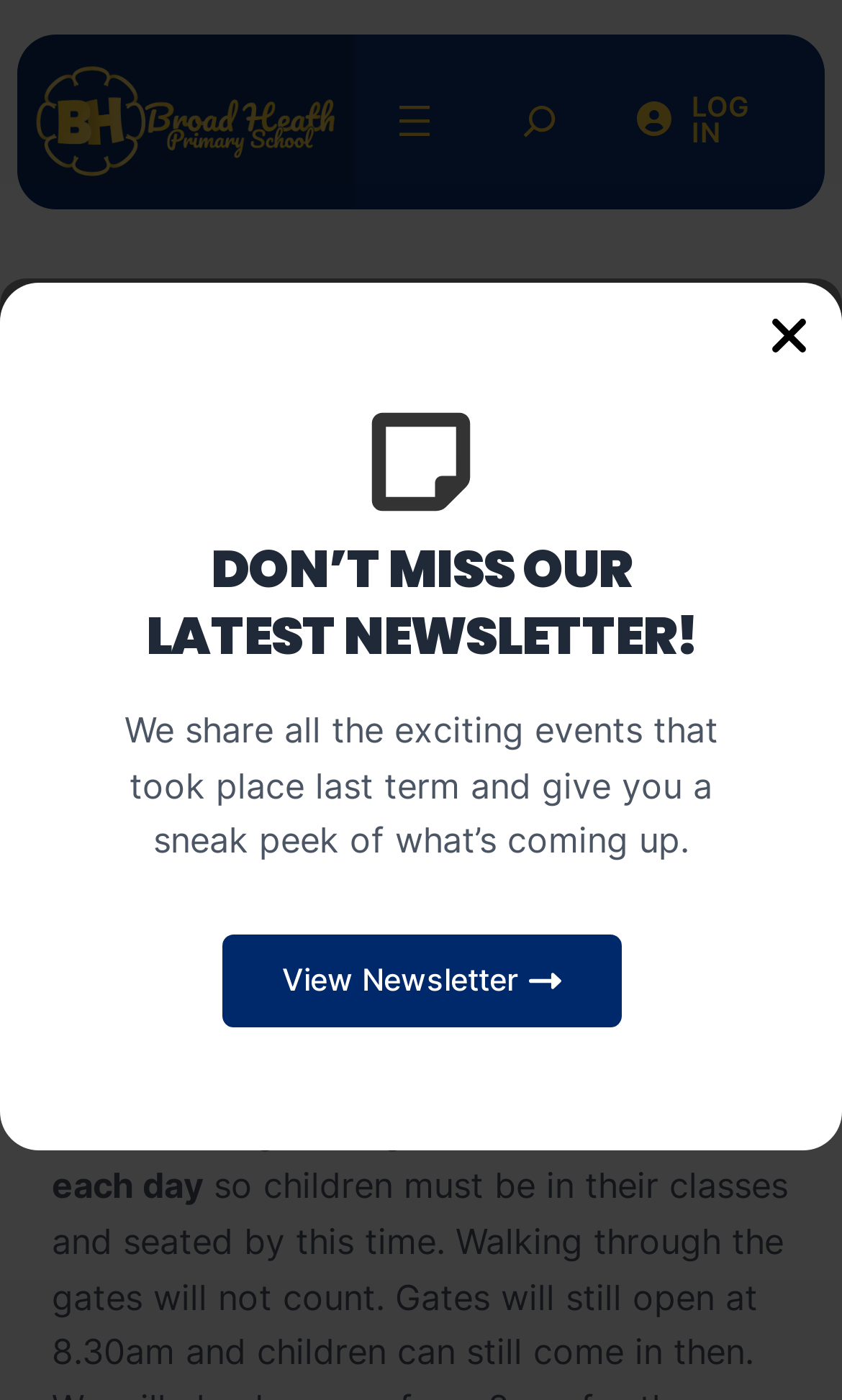Based on what you see in the screenshot, provide a thorough answer to this question: Who is the author of the newsletter?

The author of the newsletter is mentioned below the heading 'DON’T MISS OUR LATEST NEWSLETTER!', where it is written as a link 'Mrs Jane Frankish'.